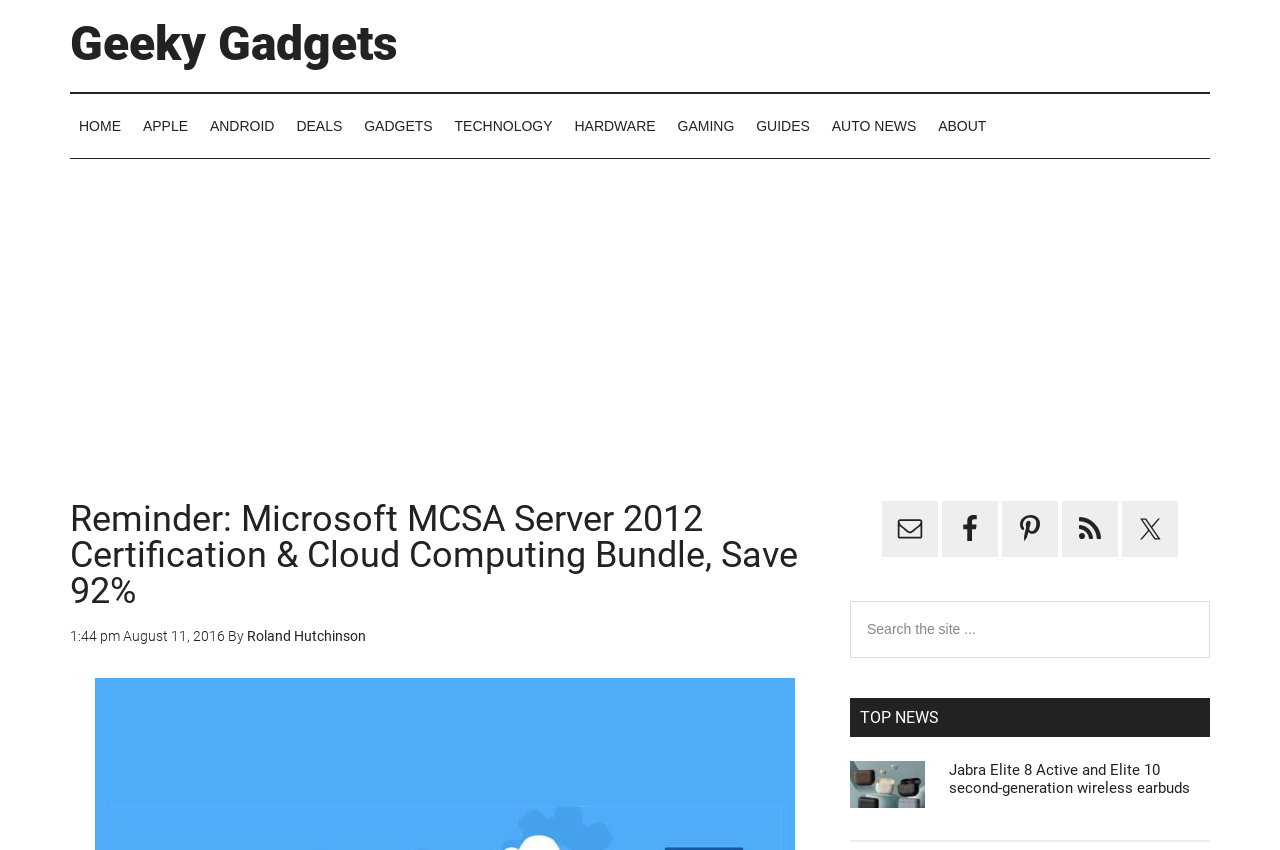Determine the bounding box coordinates of the region to click in order to accomplish the following instruction: "Click on the 'DEALS' link". Provide the coordinates as four float numbers between 0 and 1, specifically [left, top, right, bottom].

[0.225, 0.111, 0.274, 0.186]